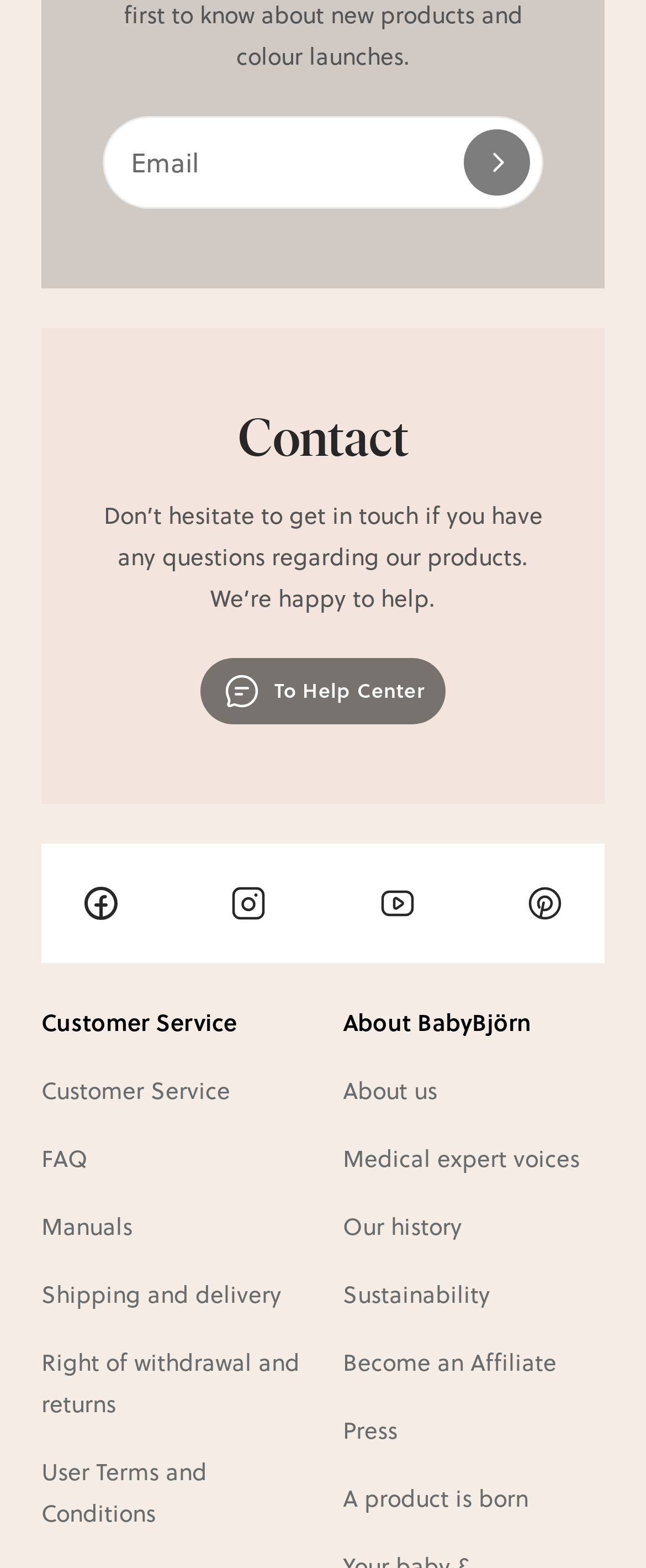Please determine the bounding box coordinates for the element that should be clicked to follow these instructions: "Visit Help Center".

[0.31, 0.42, 0.69, 0.462]